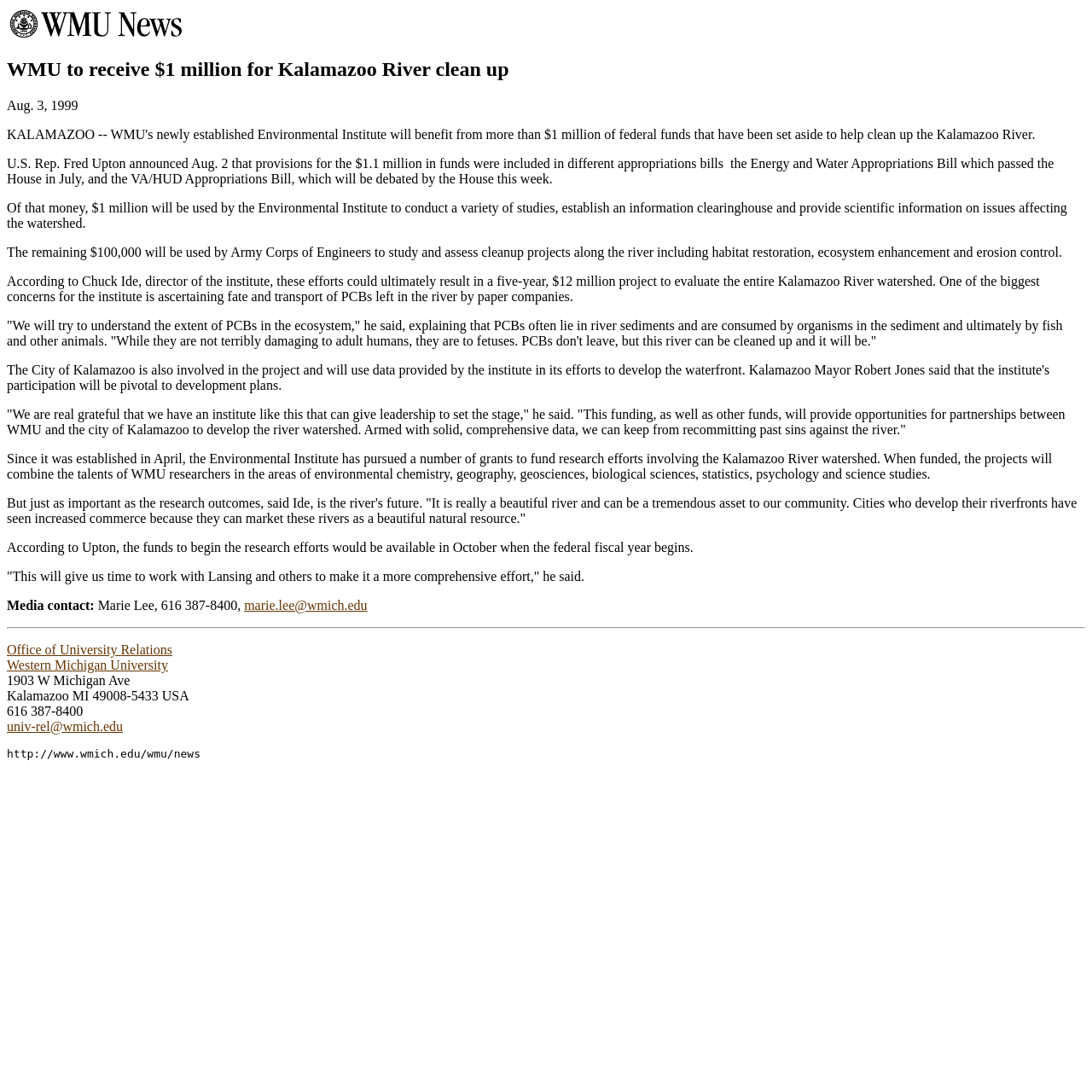Offer a thorough description of the webpage.

The webpage is about WMU News, specifically an article about Western Michigan University receiving $1 million for Kalamazoo River clean up. At the top, there is a link and an image, both labeled "WMU News". Below this, there is a heading that announces the news about the funding. 

To the right of the heading, there is a date "Aug. 3, 1999". Below the date, there are several paragraphs of text that provide more information about the funding, including how it will be used by the Environmental Institute and the Army Corps of Engineers. The text also includes quotes from Chuck Ide, director of the institute, and U.S. Rep. Fred Upton.

Further down the page, there is a section with contact information, including a media contact and an email address. Below this, there is a horizontal separator, followed by links to the Office of University Relations and Western Michigan University. The university's address, phone number, and email address are also listed. At the very bottom, there is a link to the WMU News website.